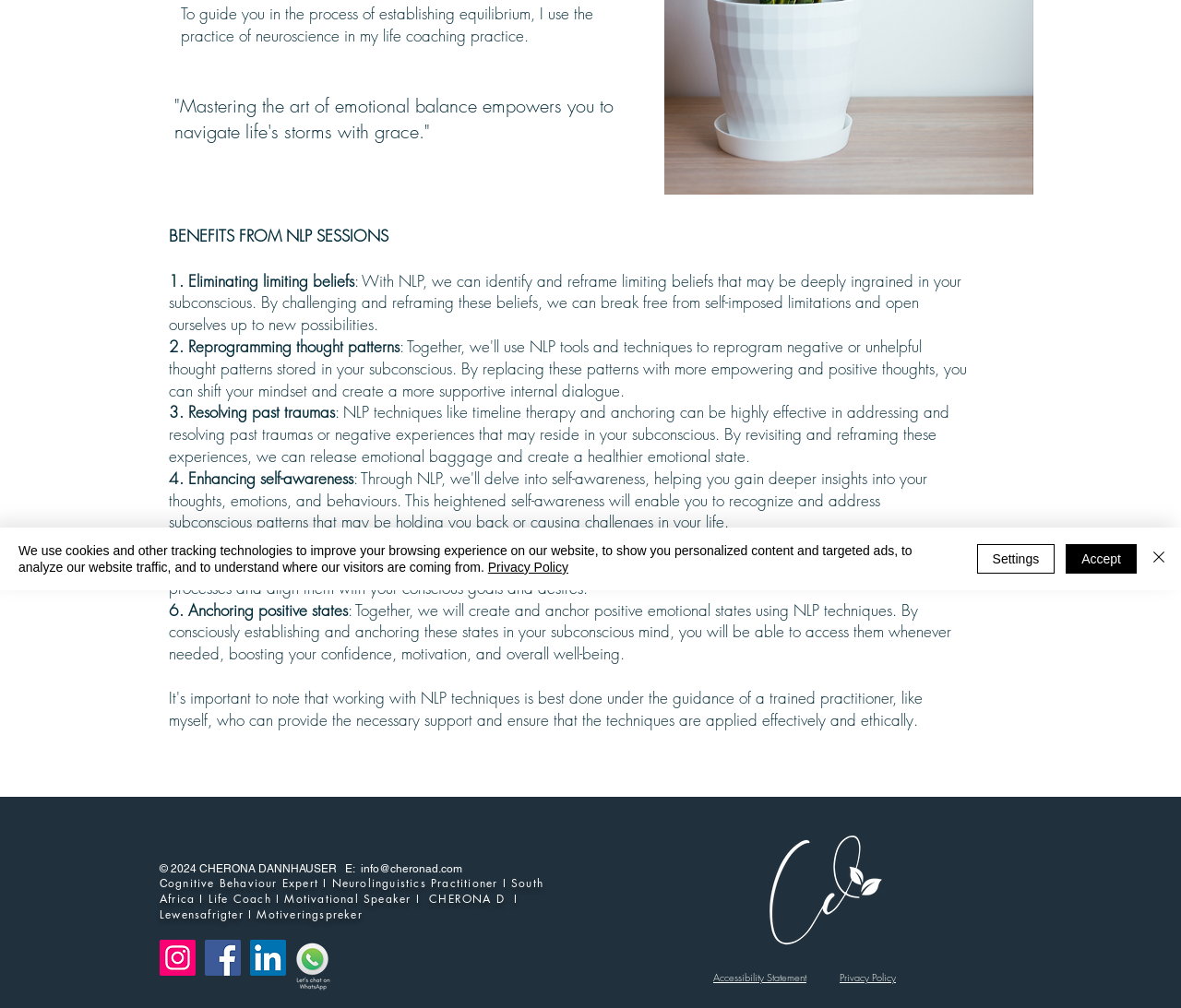Find the bounding box of the element with the following description: "Accessibility Statement". The coordinates must be four float numbers between 0 and 1, formatted as [left, top, right, bottom].

[0.604, 0.964, 0.683, 0.977]